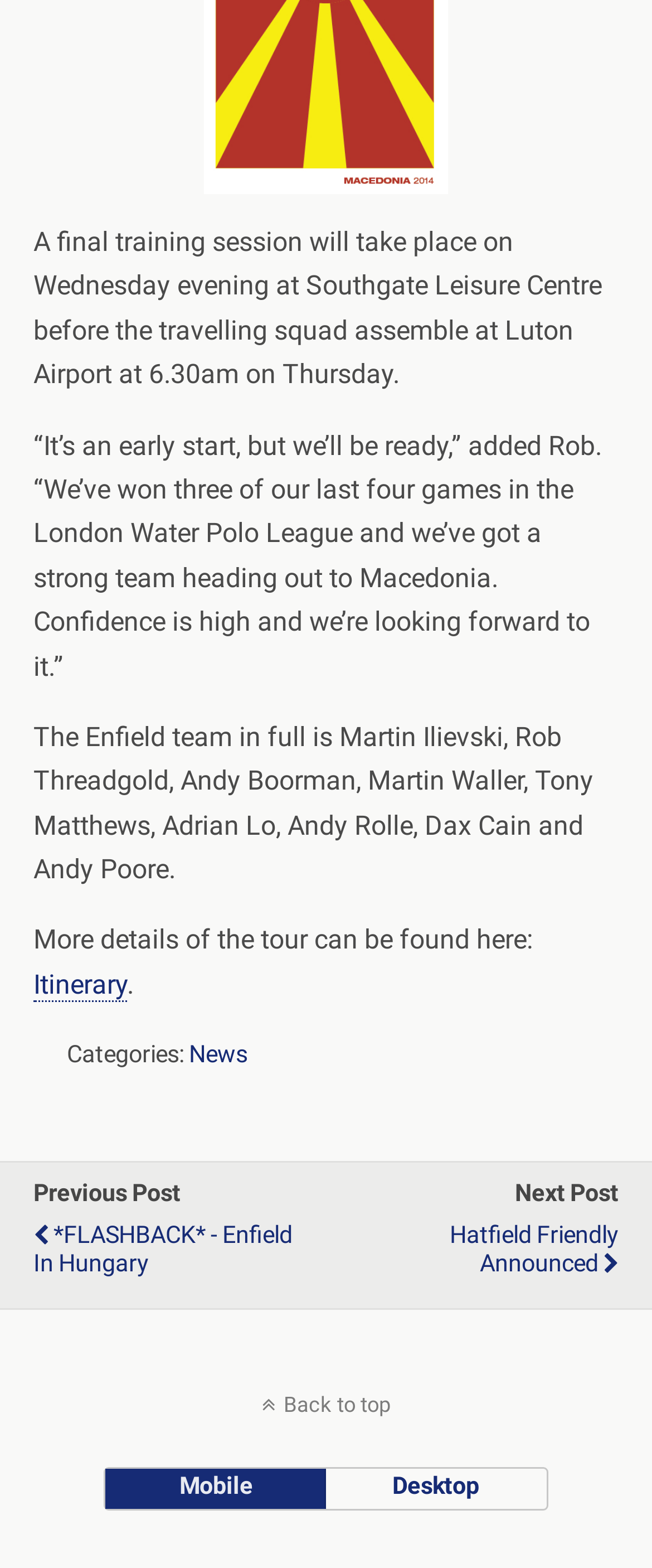Extract the bounding box for the UI element that matches this description: "*FLASHBACK* - Enfield in Hungary".

[0.051, 0.77, 0.491, 0.823]